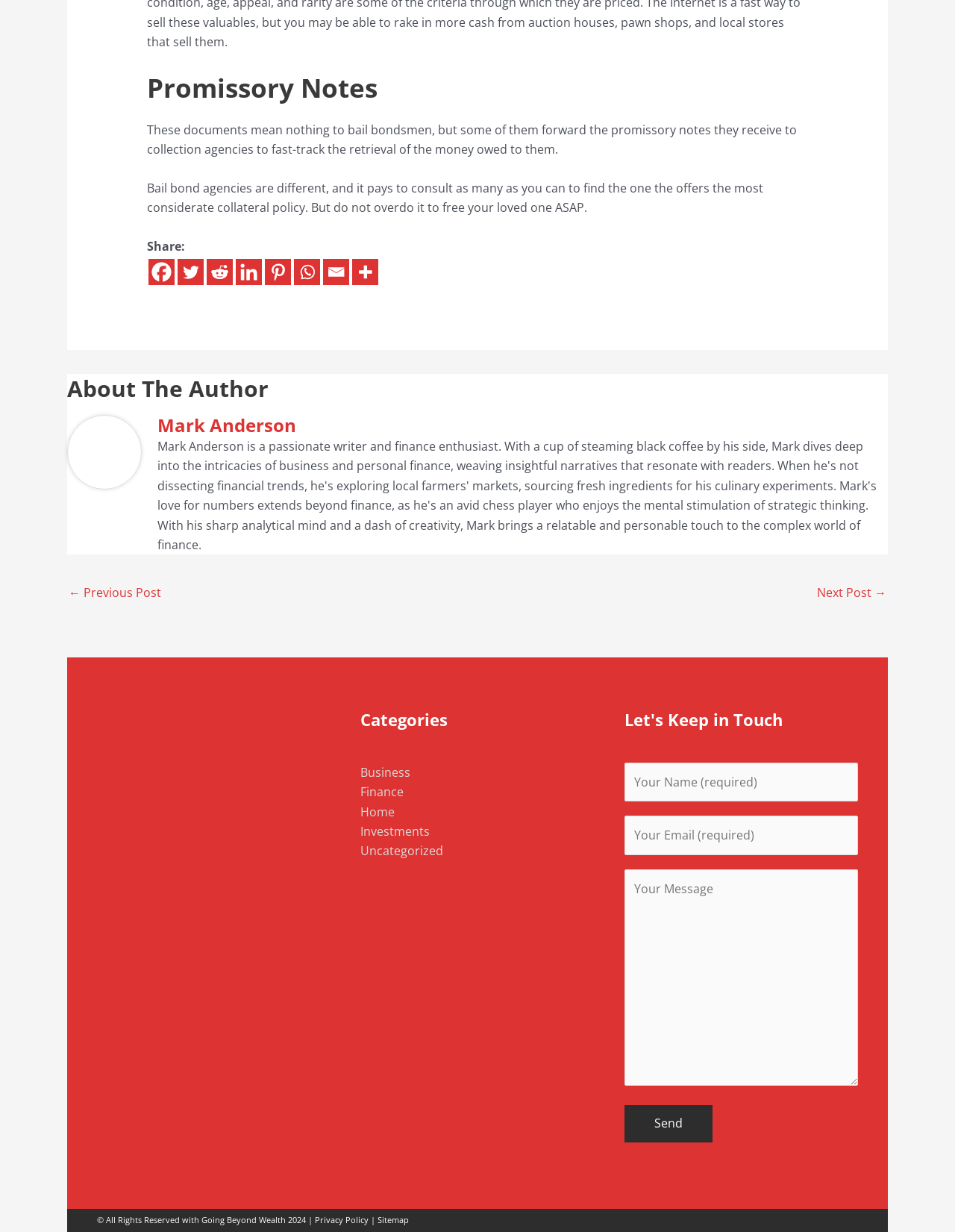From the details in the image, provide a thorough response to the question: What is the title of the main article?

The title of the main article is 'Promissory Notes' which is indicated by the heading element with the text 'Promissory Notes' at the top of the webpage.